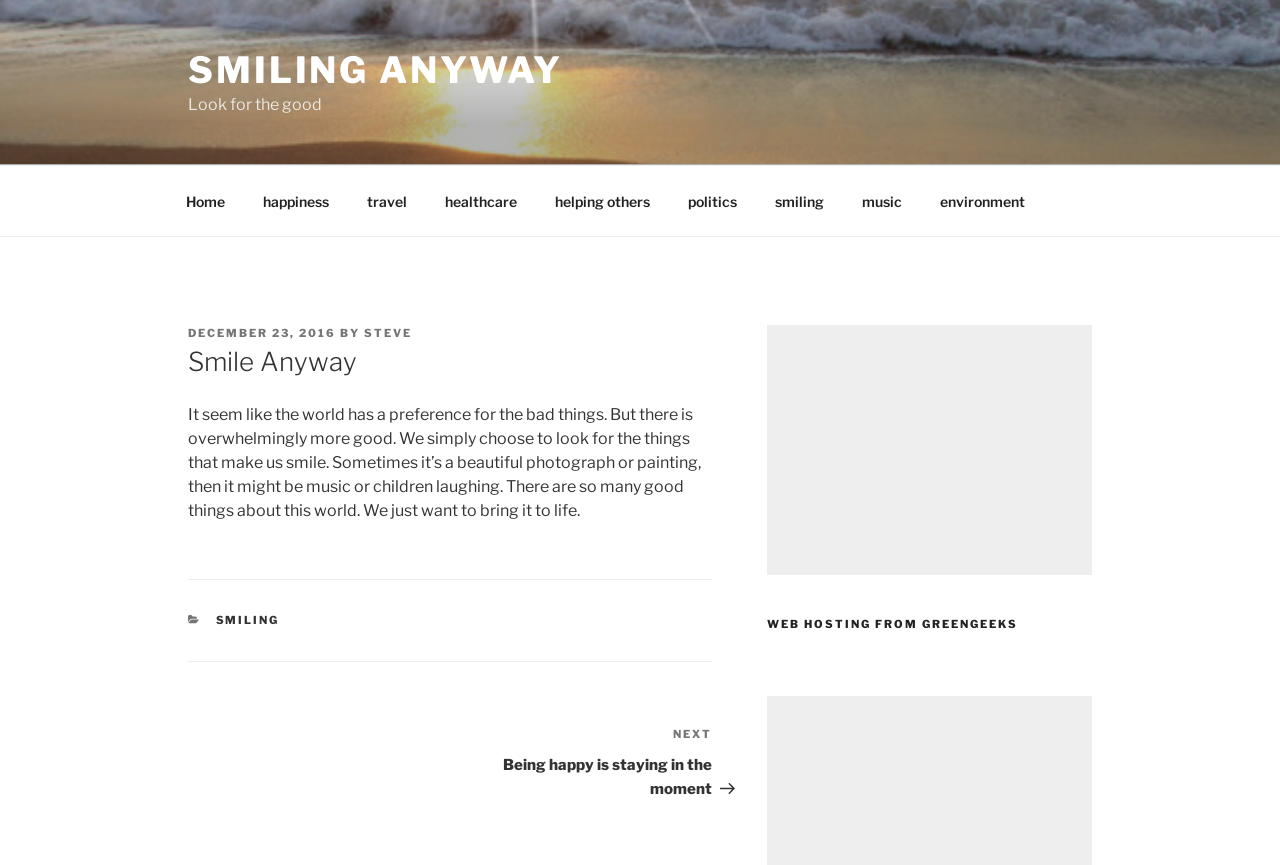Observe the image and answer the following question in detail: What is the purpose of the 'Top Menu' navigation?

The 'Top Menu' navigation contains links to different topics such as 'Home', 'Happiness', 'Travel', etc., which suggests that its purpose is to allow users to navigate to different topics or sections of the website.